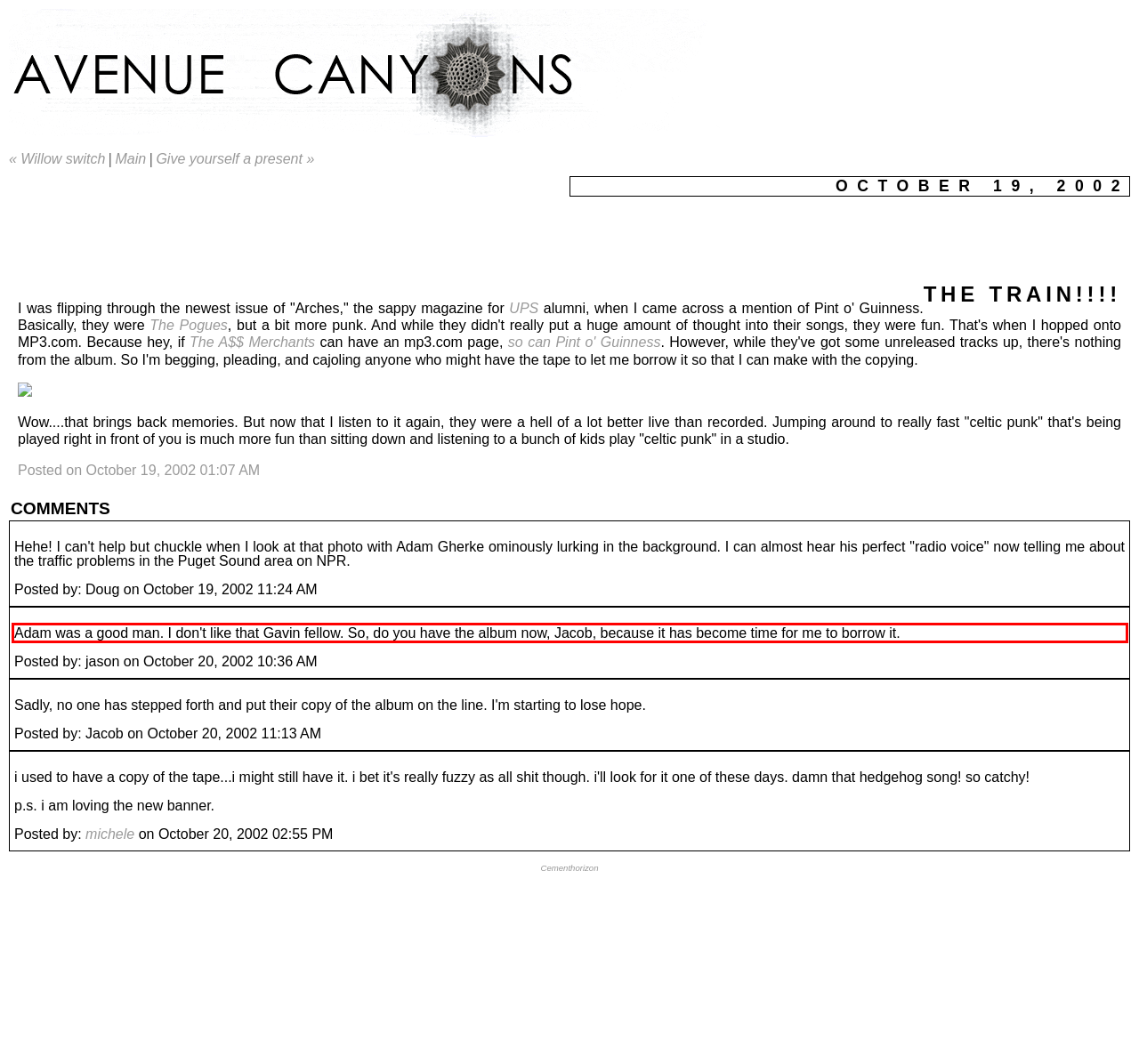You are provided with a screenshot of a webpage containing a red bounding box. Please extract the text enclosed by this red bounding box.

Adam was a good man. I don't like that Gavin fellow. So, do you have the album now, Jacob, because it has become time for me to borrow it.